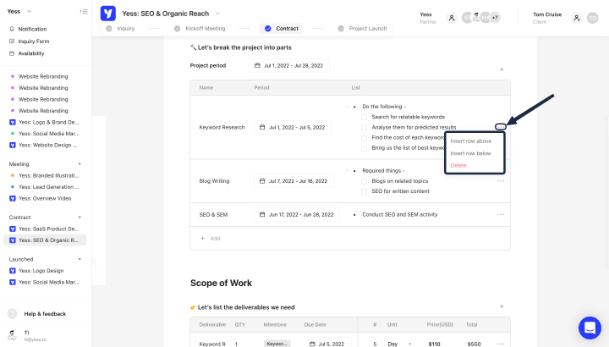What are the tasks listed under 'Let's break the project into parts'?
Answer the question based on the image using a single word or a brief phrase.

Keyword Research, Blog Writing, SEO & SEM